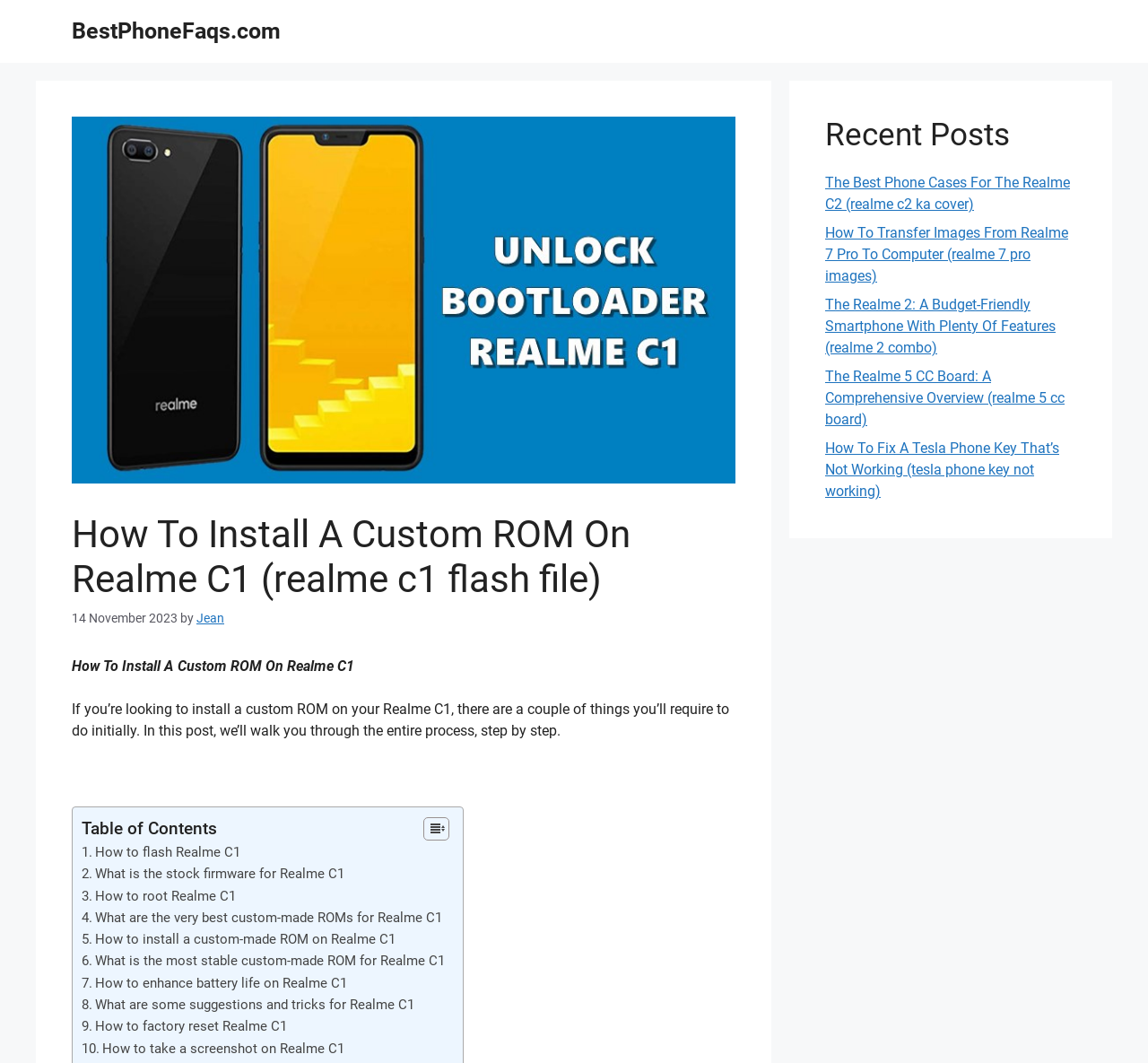How many links are in the table of contents?
From the image, provide a succinct answer in one word or a short phrase.

7